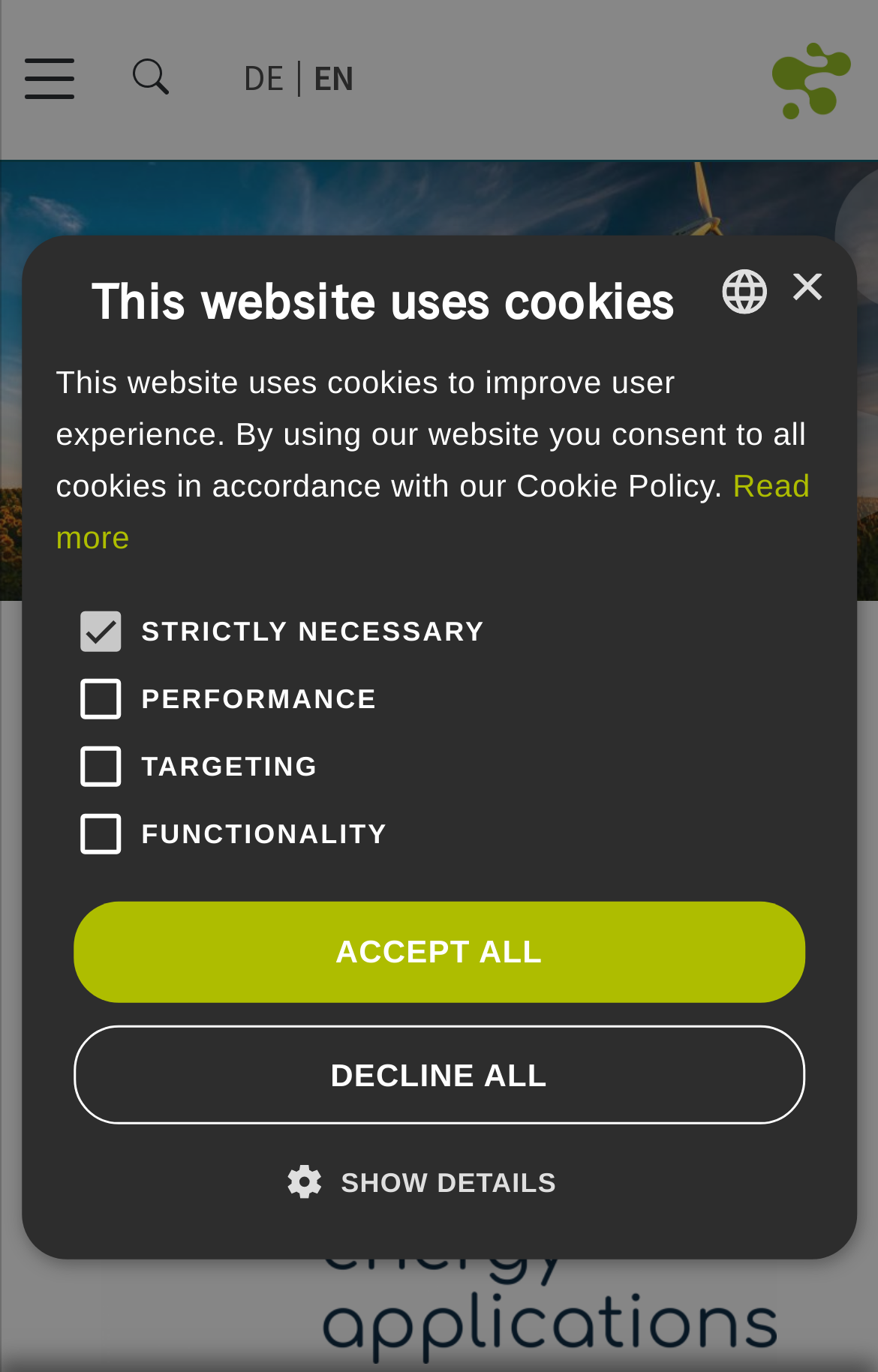Identify the bounding box coordinates for the UI element that matches this description: "Show details Hide details".

[0.366, 0.844, 0.634, 0.877]